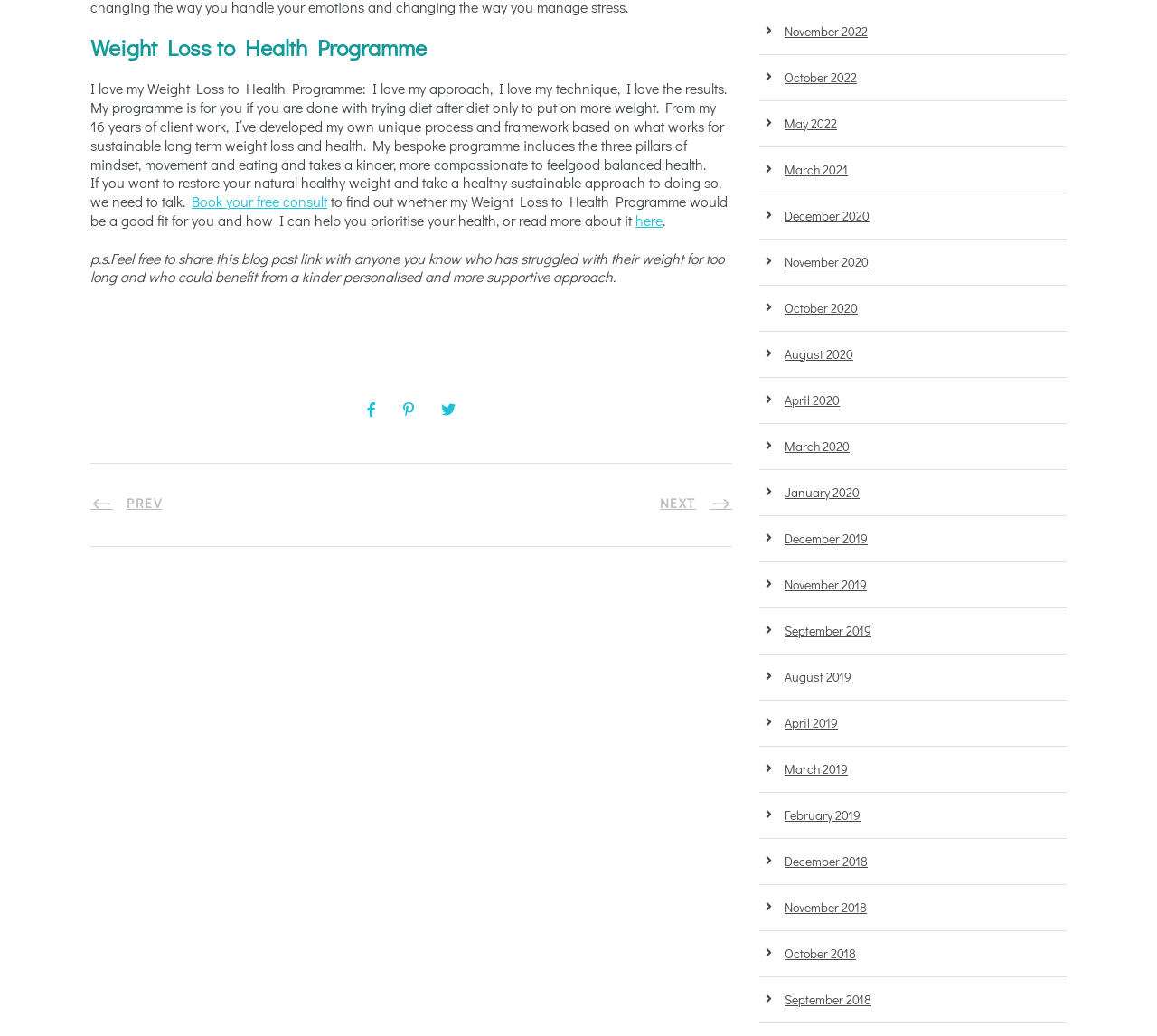Locate the bounding box coordinates of the item that should be clicked to fulfill the instruction: "View the writer's picture".

None